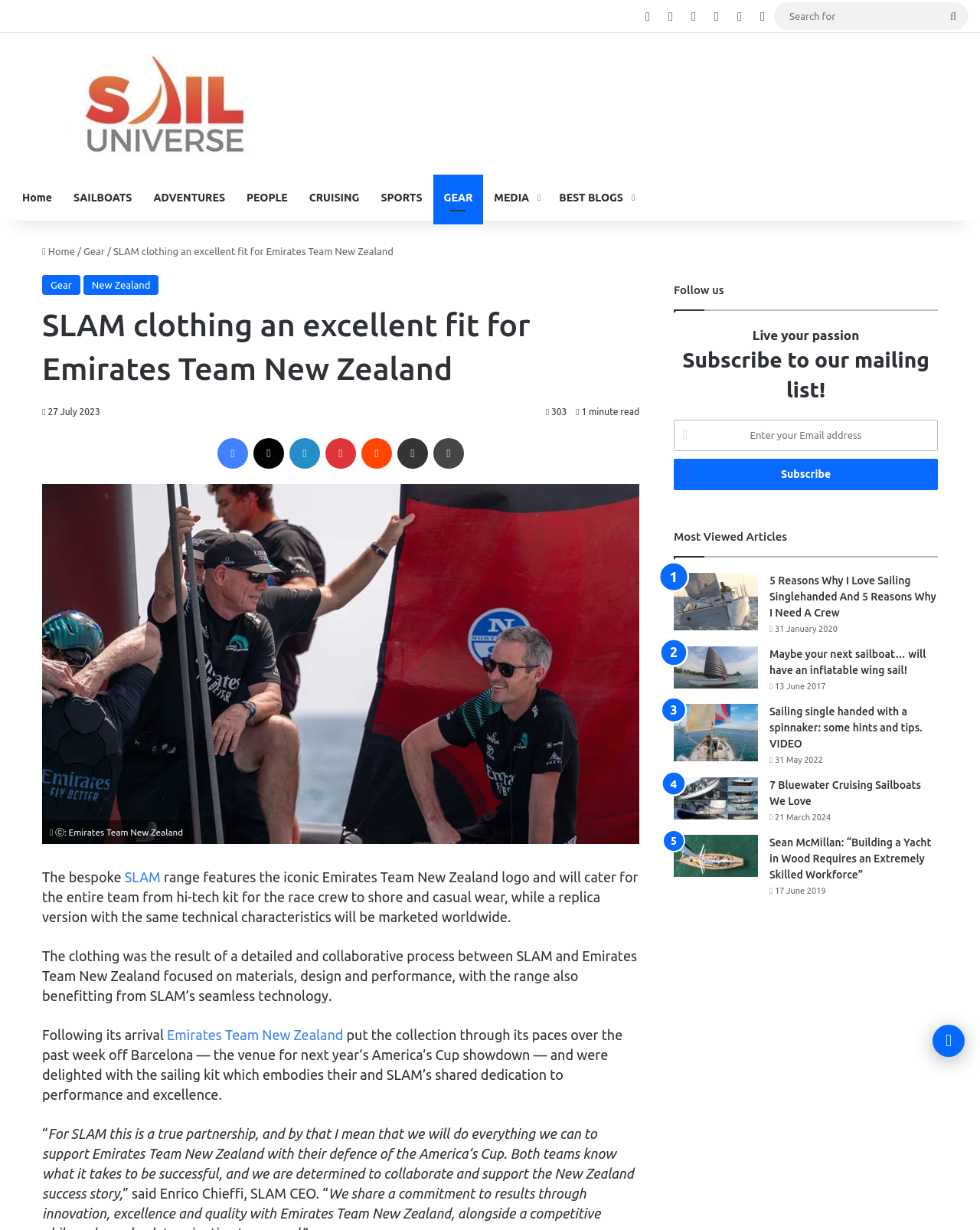Identify the bounding box coordinates of the region that should be clicked to execute the following instruction: "Subscribe to the mailing list".

[0.688, 0.373, 0.957, 0.399]